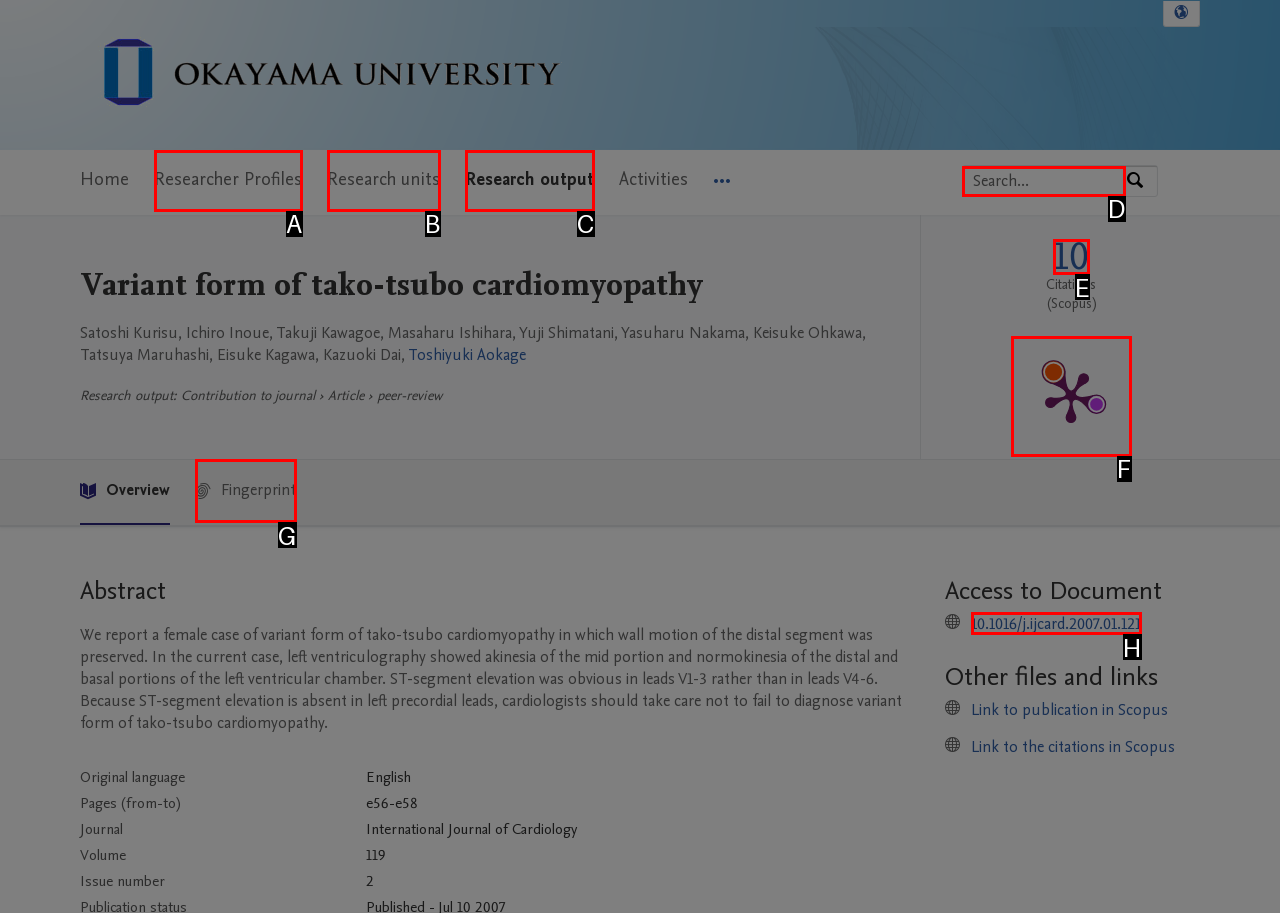Given the instruction: Search by expertise, name or affiliation, which HTML element should you click on?
Answer with the letter that corresponds to the correct option from the choices available.

D